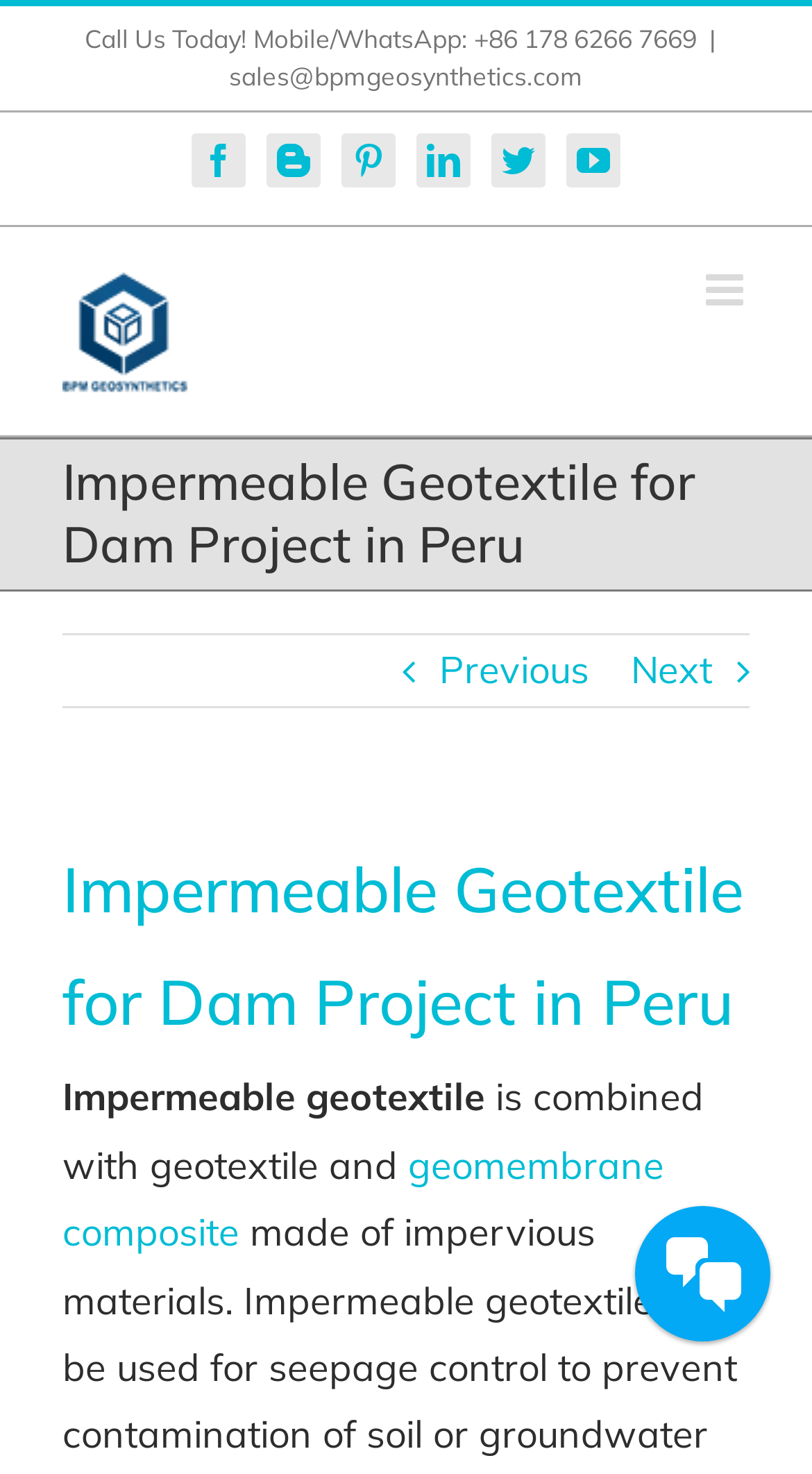Determine the bounding box coordinates of the clickable element to achieve the following action: 'Call the company'. Provide the coordinates as four float values between 0 and 1, formatted as [left, top, right, bottom].

[0.104, 0.016, 0.858, 0.037]